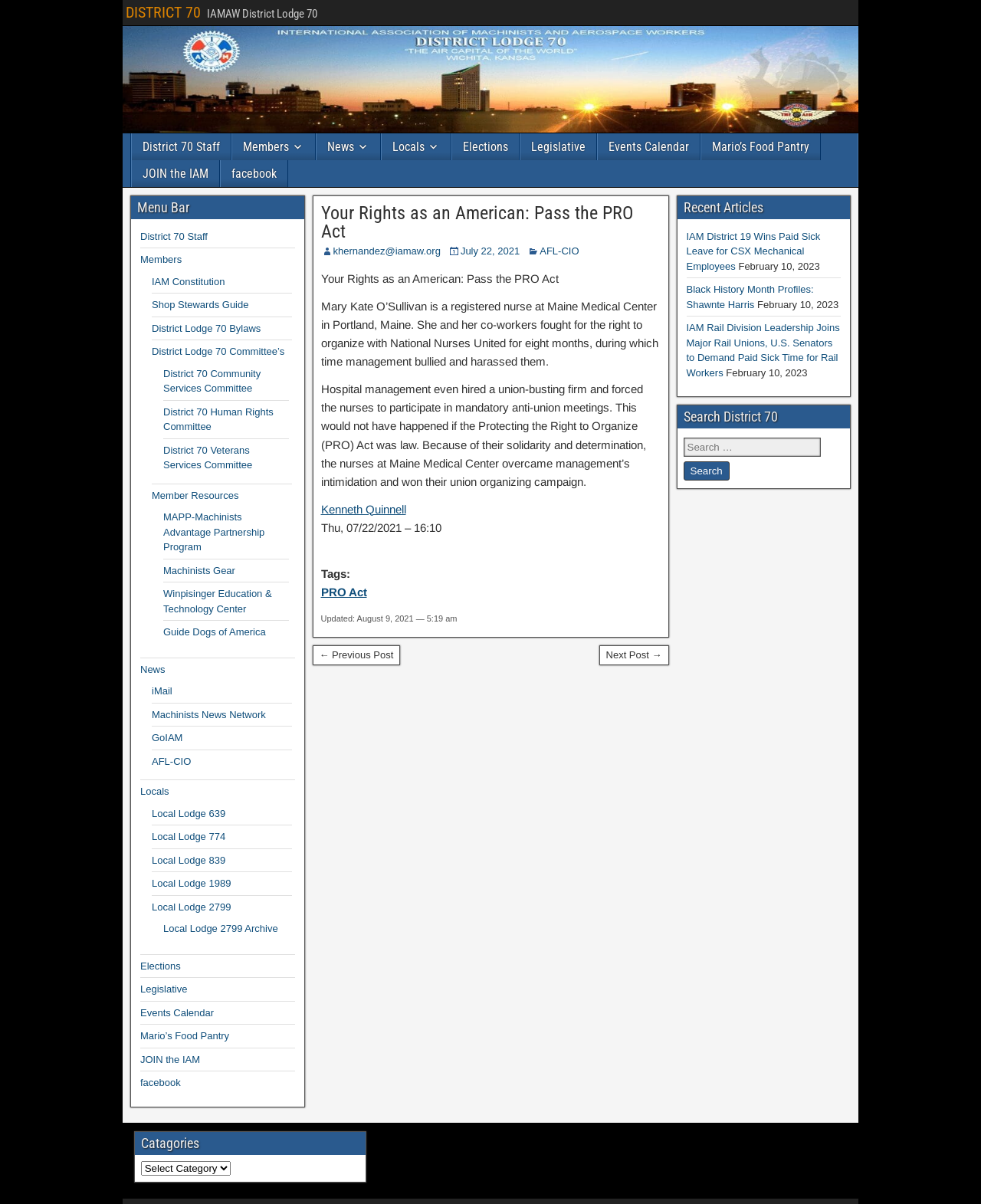Locate the bounding box of the user interface element based on this description: "parent_node: Website name="url"".

None